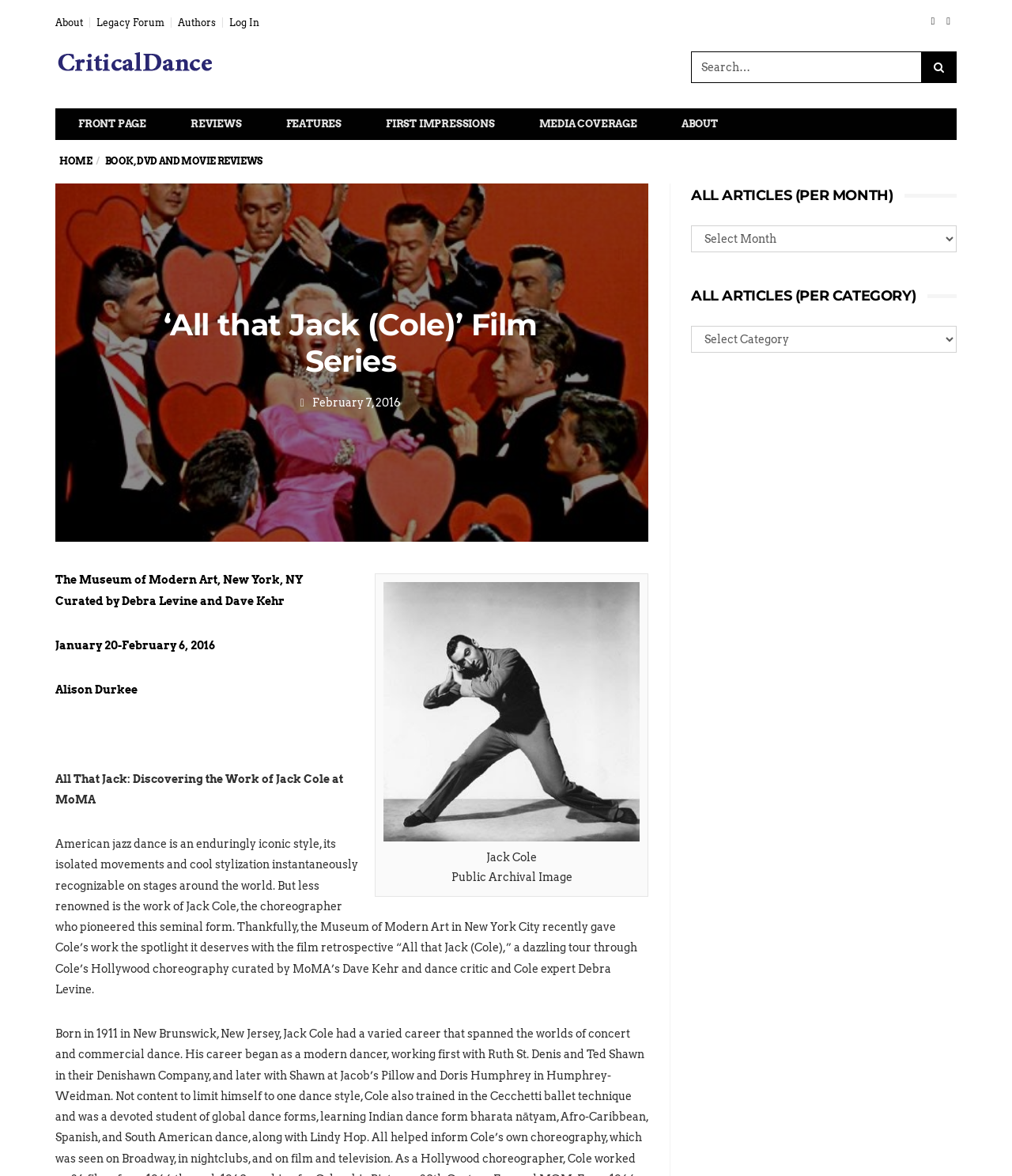Please answer the following question as detailed as possible based on the image: 
What is the role of Debra Levine and Dave Kehr?

I found the answer by reading the StaticText element with the text 'Curated by Debra Levine and Dave Kehr' which is a child of the HeaderAsNonLandmark element.